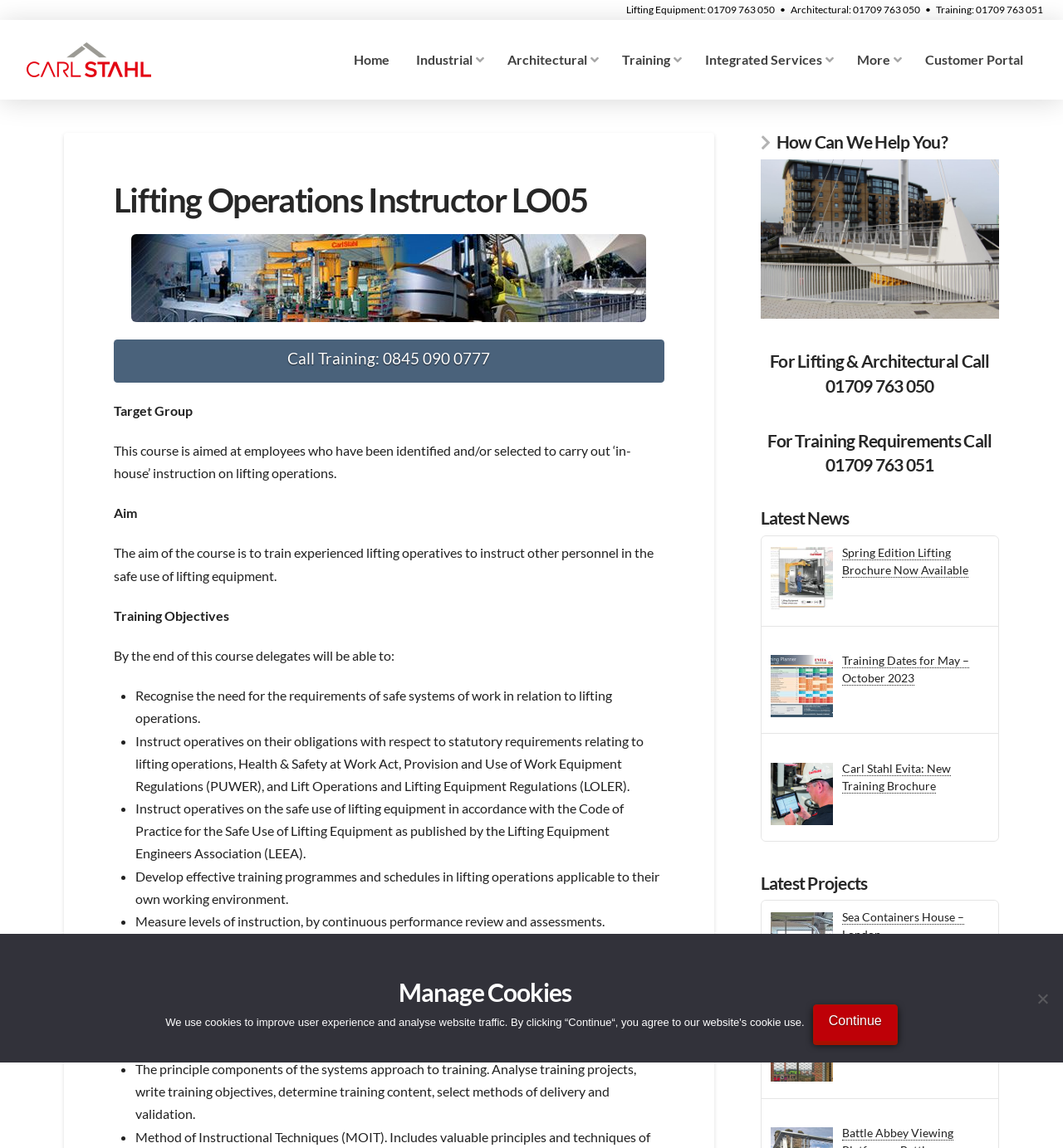Please identify the bounding box coordinates of the element I need to click to follow this instruction: "Click the 'Home' link".

[0.32, 0.017, 0.379, 0.087]